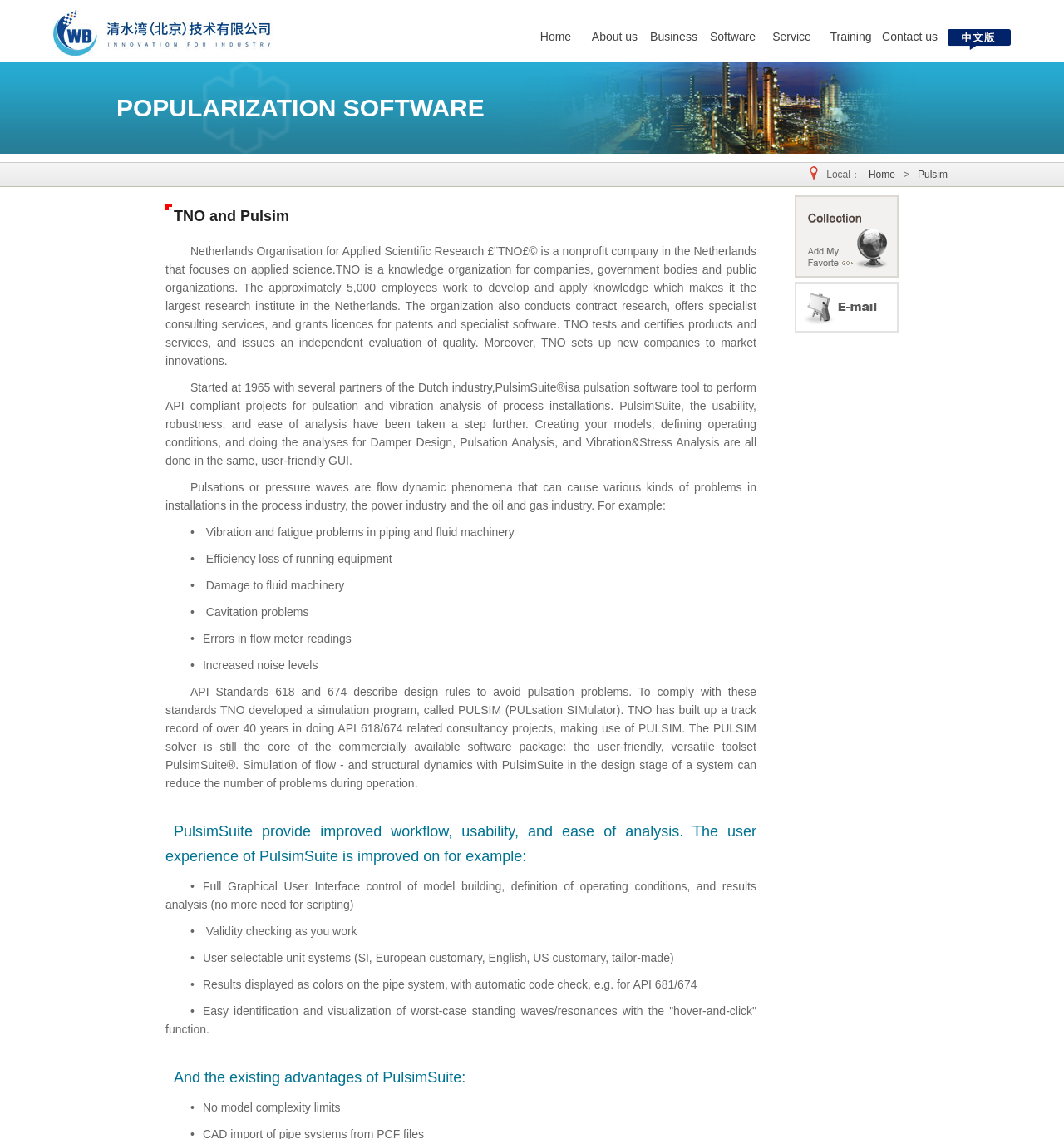Provide the bounding box coordinates for the UI element that is described as: "Business".

[0.605, 0.026, 0.661, 0.039]